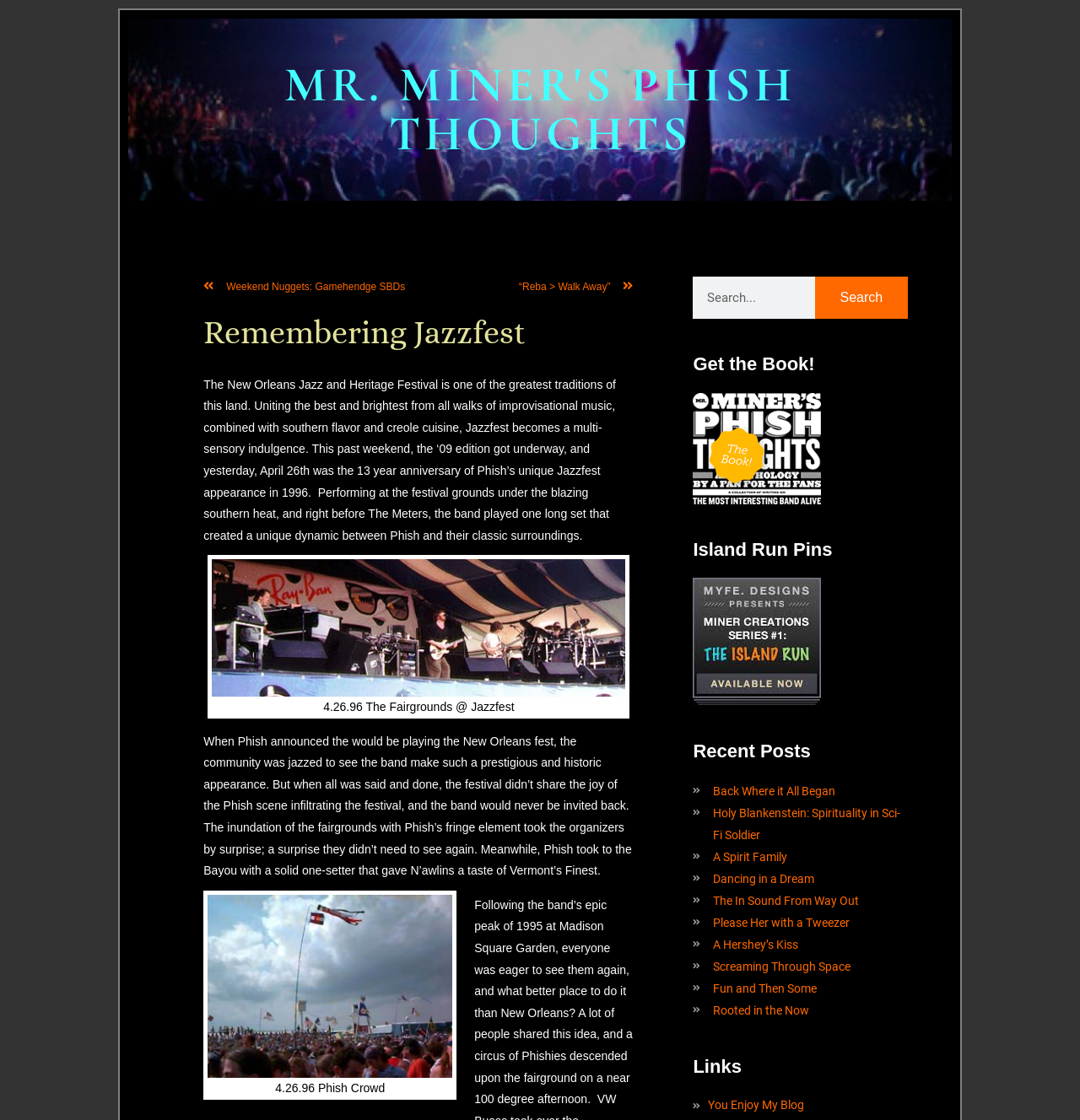Describe the webpage in detail, including text, images, and layout.

This webpage is dedicated to Phish, a Vermont-based band, and their performance at the New Orleans Jazz and Heritage Festival in 1996. At the top, there is a heading "MR. MINER'S PHISH THOUGHTS" which is also a link. Below it, there are two links, "Prev Weekend Nuggets: Gamehendge SBDs" and "“Reba > Walk Away” Next", positioned side by side.

The main content of the webpage is divided into two sections. The left section contains a heading "Remembering Jazzfest" followed by a long paragraph of text describing the New Orleans Jazz and Heritage Festival and Phish's unique performance at the festival in 1996. Below the text, there is a figure with a caption "4.26.96 The Fairgrounds @ Jazzfest". Another paragraph of text follows, discussing Phish's appearance at the festival and its aftermath. This is accompanied by another figure with a caption "4.26.96 Phish Crowd".

On the right side of the webpage, there is a search bar with a button and a heading "Get the Book!". Below it, there are several headings, including "Island Run Pins", "Recent Posts", and "Links". Under "Recent Posts", there are eight links to different articles, each with a heading describing the article. These links are stacked vertically, taking up most of the right side of the webpage. At the very bottom, there is a link "You Enjoy My Blog".